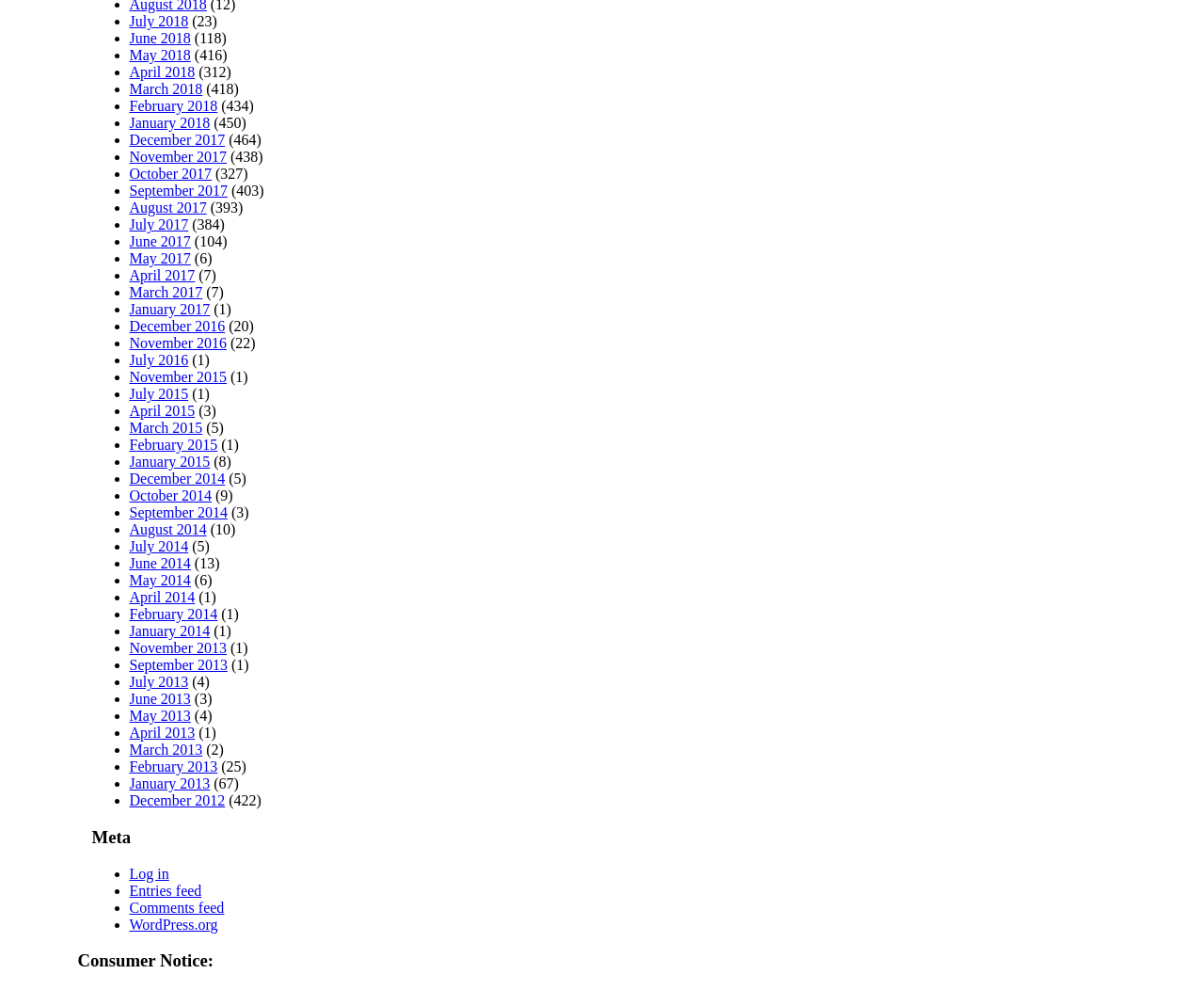Based on the element description "April 2017", predict the bounding box coordinates of the UI element.

[0.107, 0.27, 0.162, 0.286]